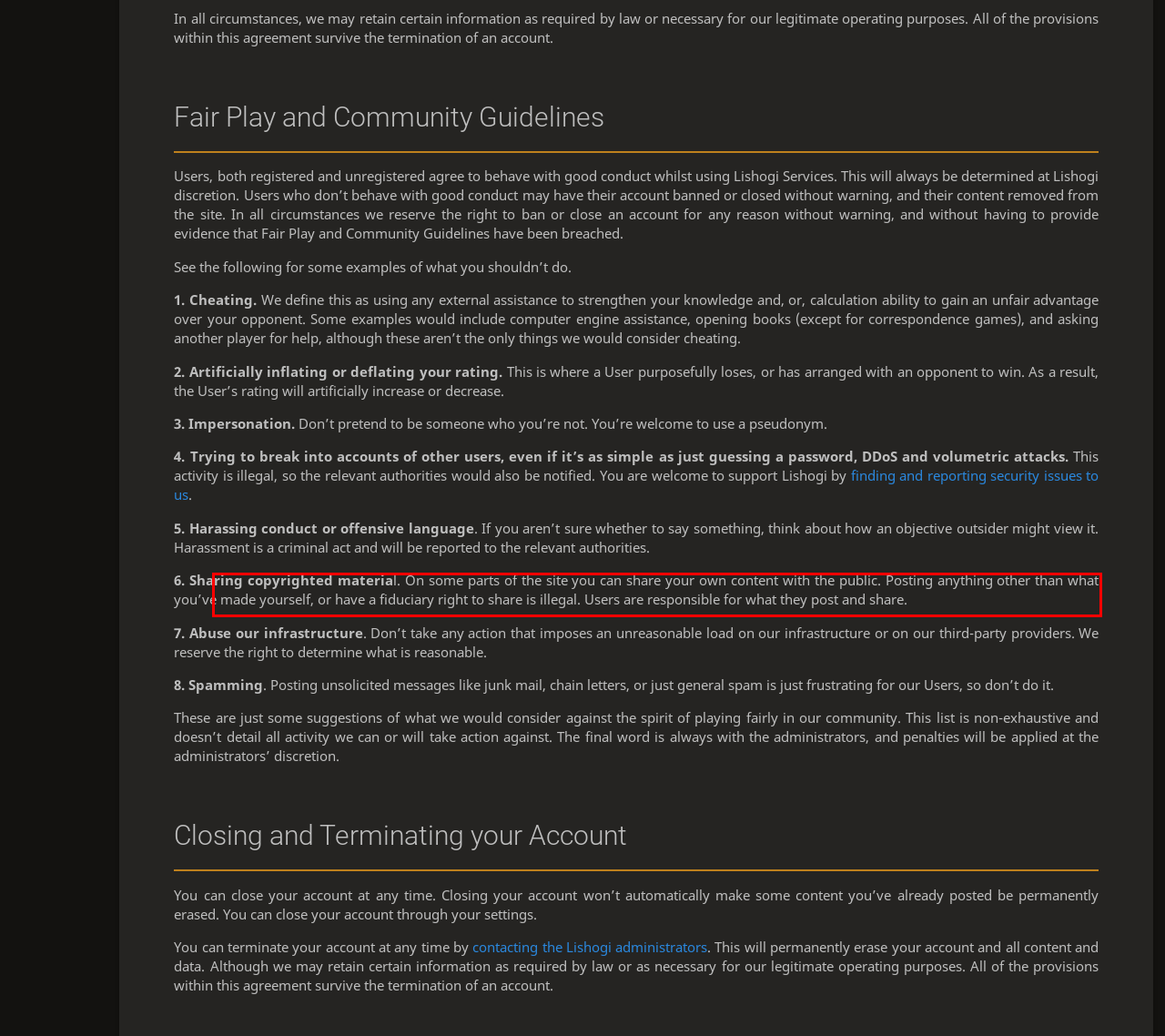Given a screenshot of a webpage with a red bounding box, extract the text content from the UI element inside the red bounding box.

5. Harassing conduct or offensive language. If you aren’t sure whether to say something, think about how an objective outsider might view it. Harassment is a criminal act and will be reported to the relevant authorities.